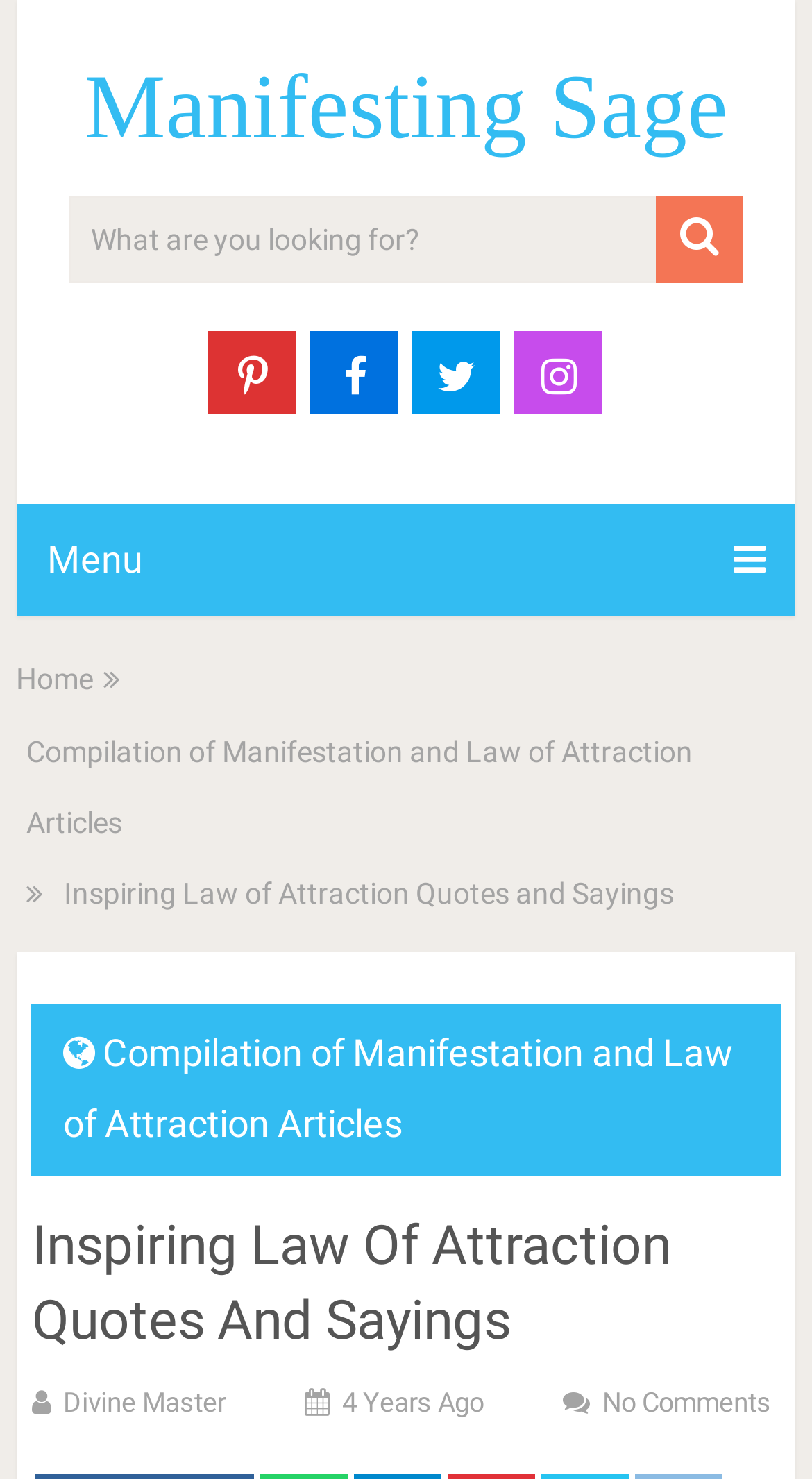Show the bounding box coordinates for the HTML element as described: "Divine Master".

[0.078, 0.938, 0.278, 0.959]